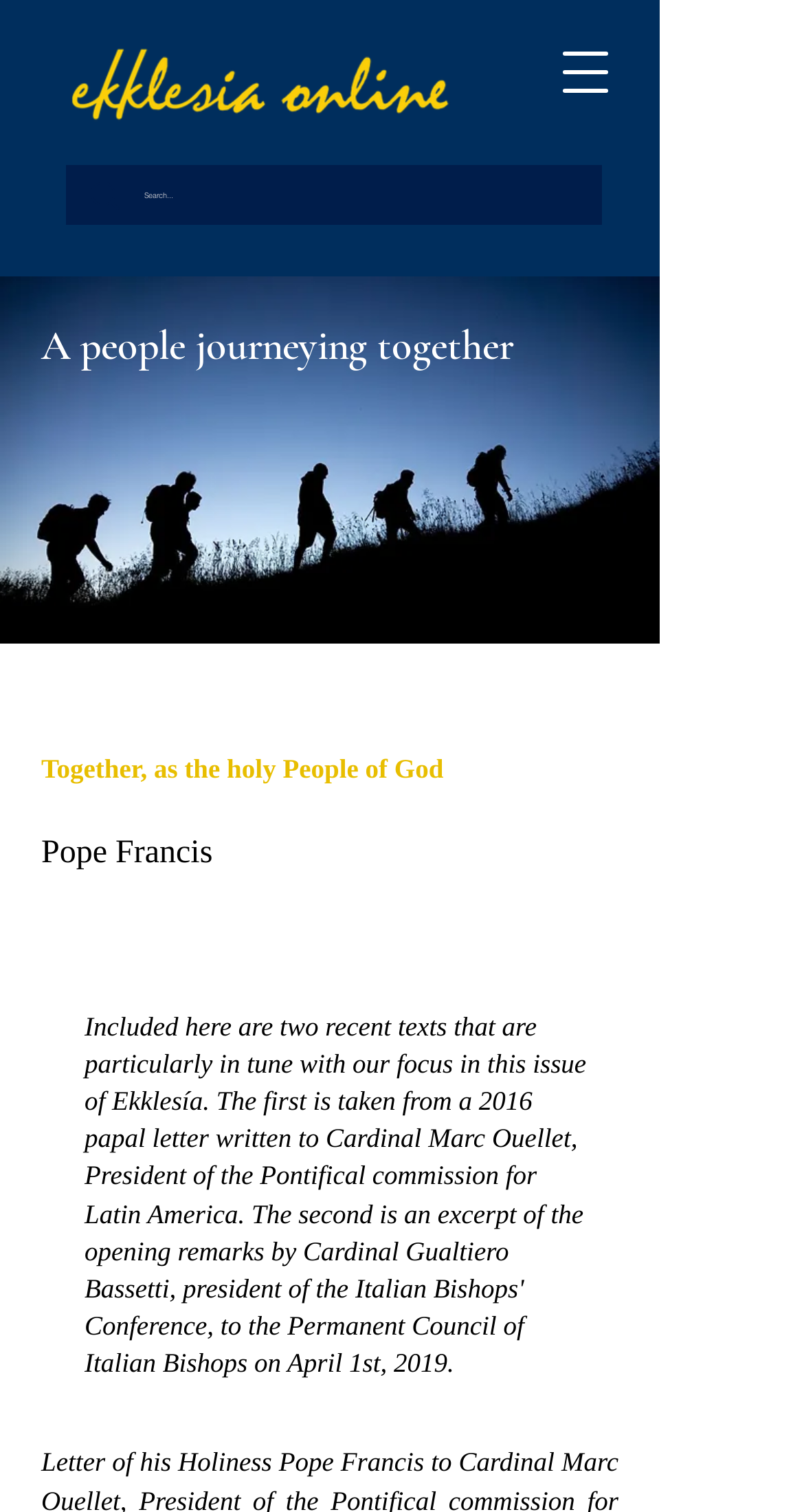Construct a comprehensive description capturing every detail on the webpage.

The webpage is about Carlos Andrade, with a focus on Ekklesia Online. At the top right corner, there is a button to open a navigation menu. Below it, there is a horizontal menu with a "Home" link, accompanied by an image with the same text. 

On the left side of the page, there is a search bar with a search icon and a text input field, where users can type in their search queries. Above the search bar, there is a large image that spans almost the entire width of the page.

The main content of the page is divided into three sections, each with a heading. The first heading reads "A people journeying together", followed by a section that describes "Together, as the holy People of God". The third section is about Pope Francis.